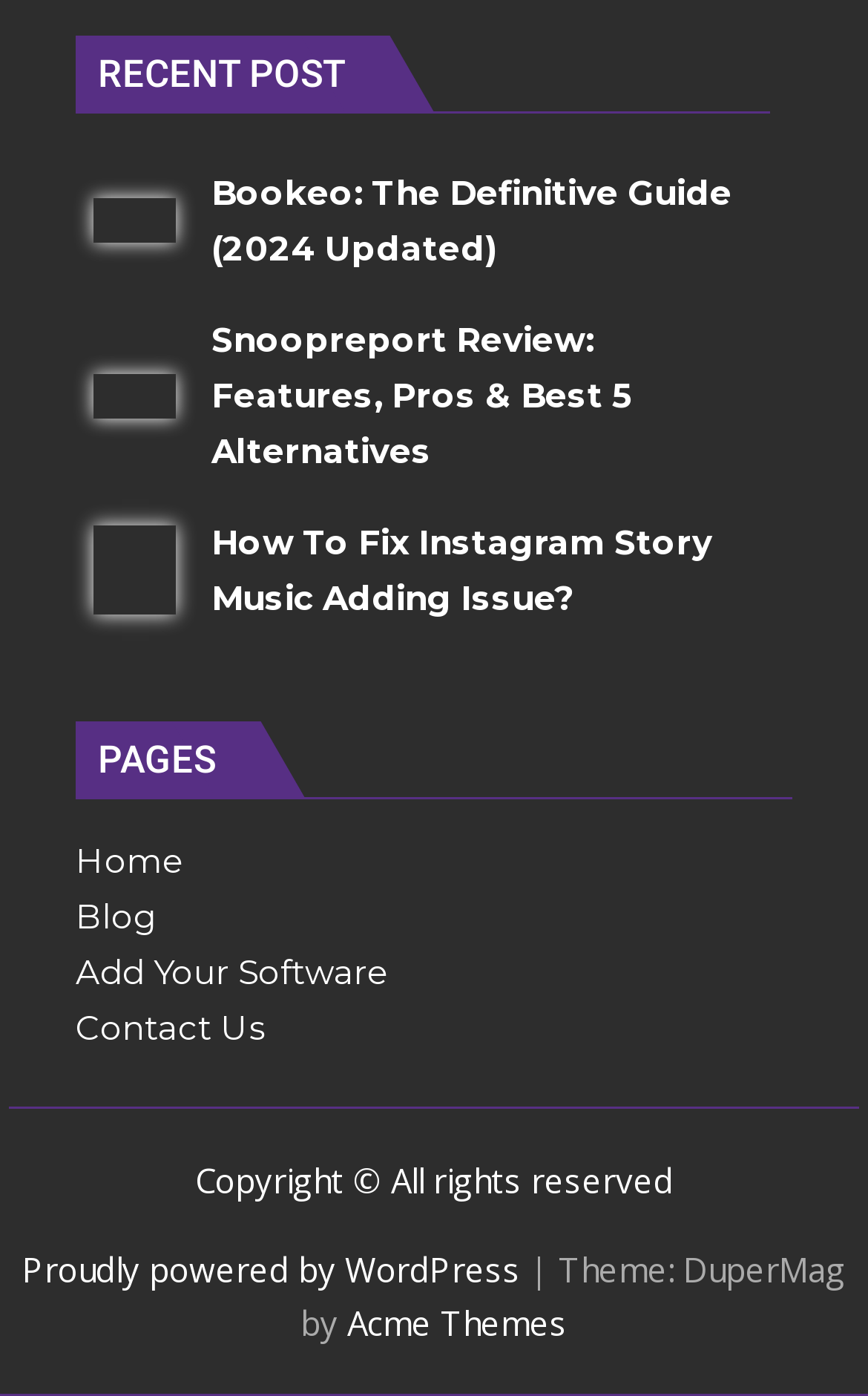Bounding box coordinates are to be given in the format (top-left x, top-left y, bottom-right x, bottom-right y). All values must be floating point numbers between 0 and 1. Provide the bounding box coordinate for the UI element described as: Elegant Designs

None